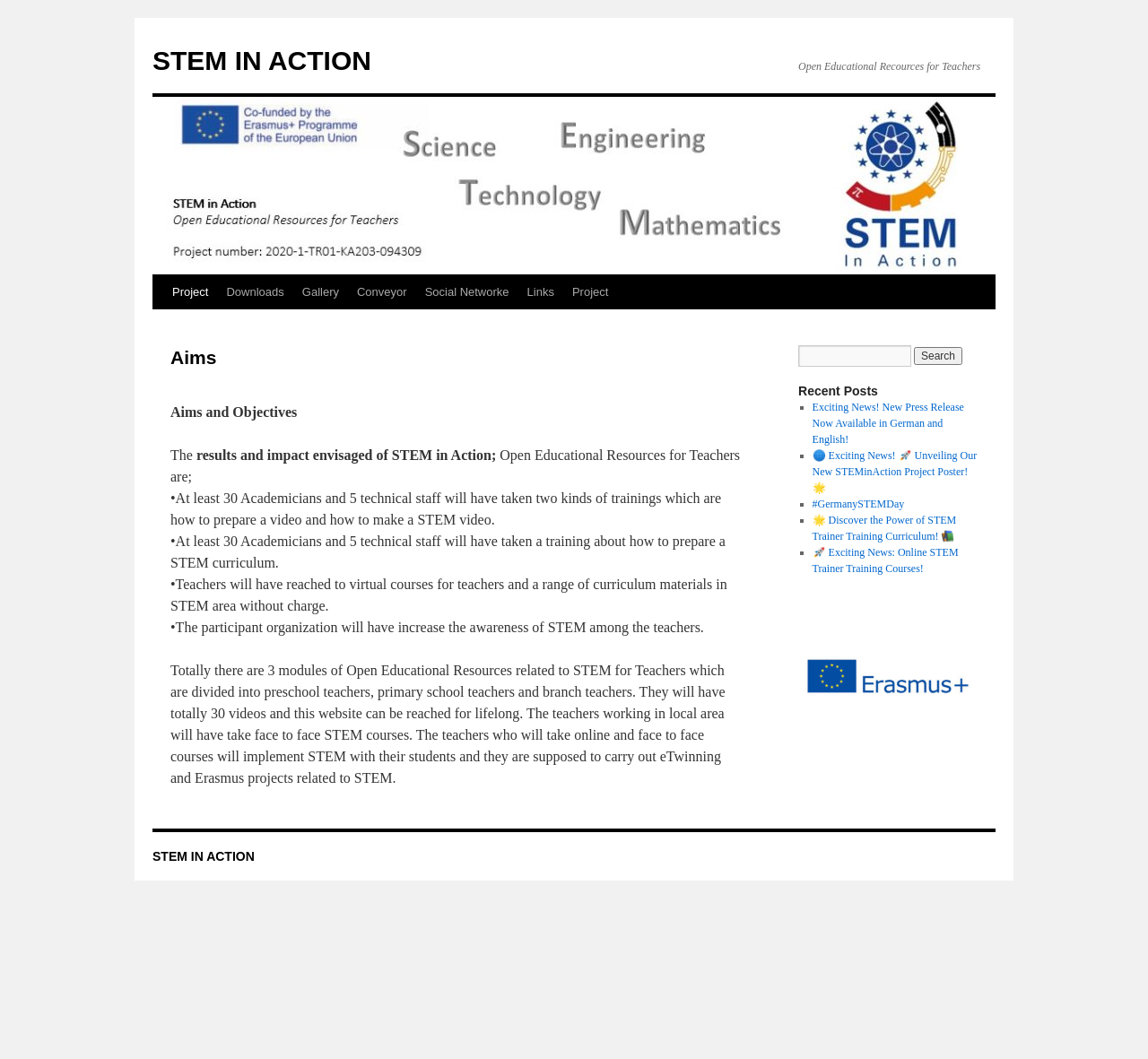What is the name of the project mentioned in the webpage?
From the image, respond using a single word or phrase.

STEM IN ACTION